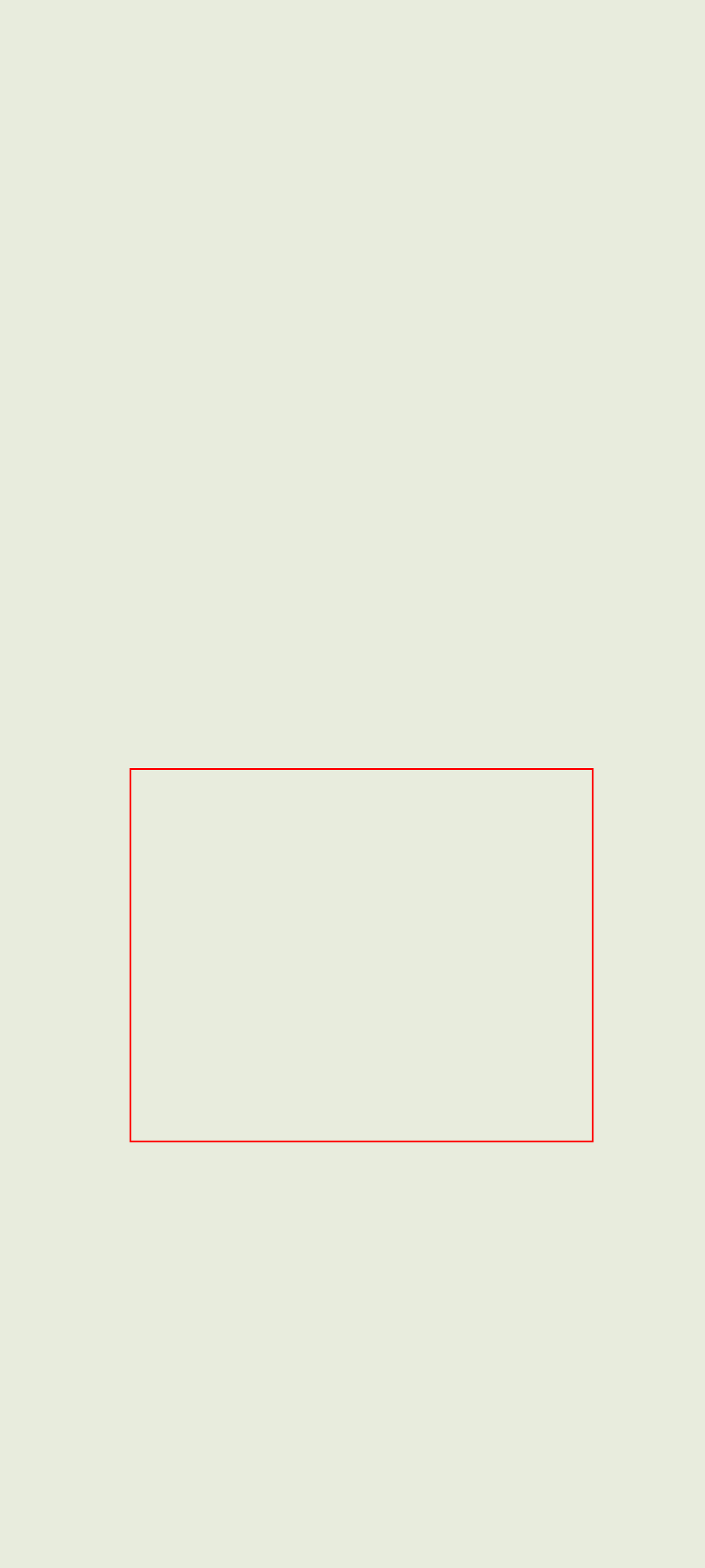You are given a webpage screenshot with a red bounding box around a UI element. Extract and generate the text inside this red bounding box.

37. Li Wenhai edited a large source collection of social investigators in the Republican period. Among it, volumes of “Marriage and Family” (Li Wenhai 2005a), “Social Organizations” (Li Wenhai 2005b), and “Rural Society” (Li Wenhai 2009) do not include Shen’s thesis.